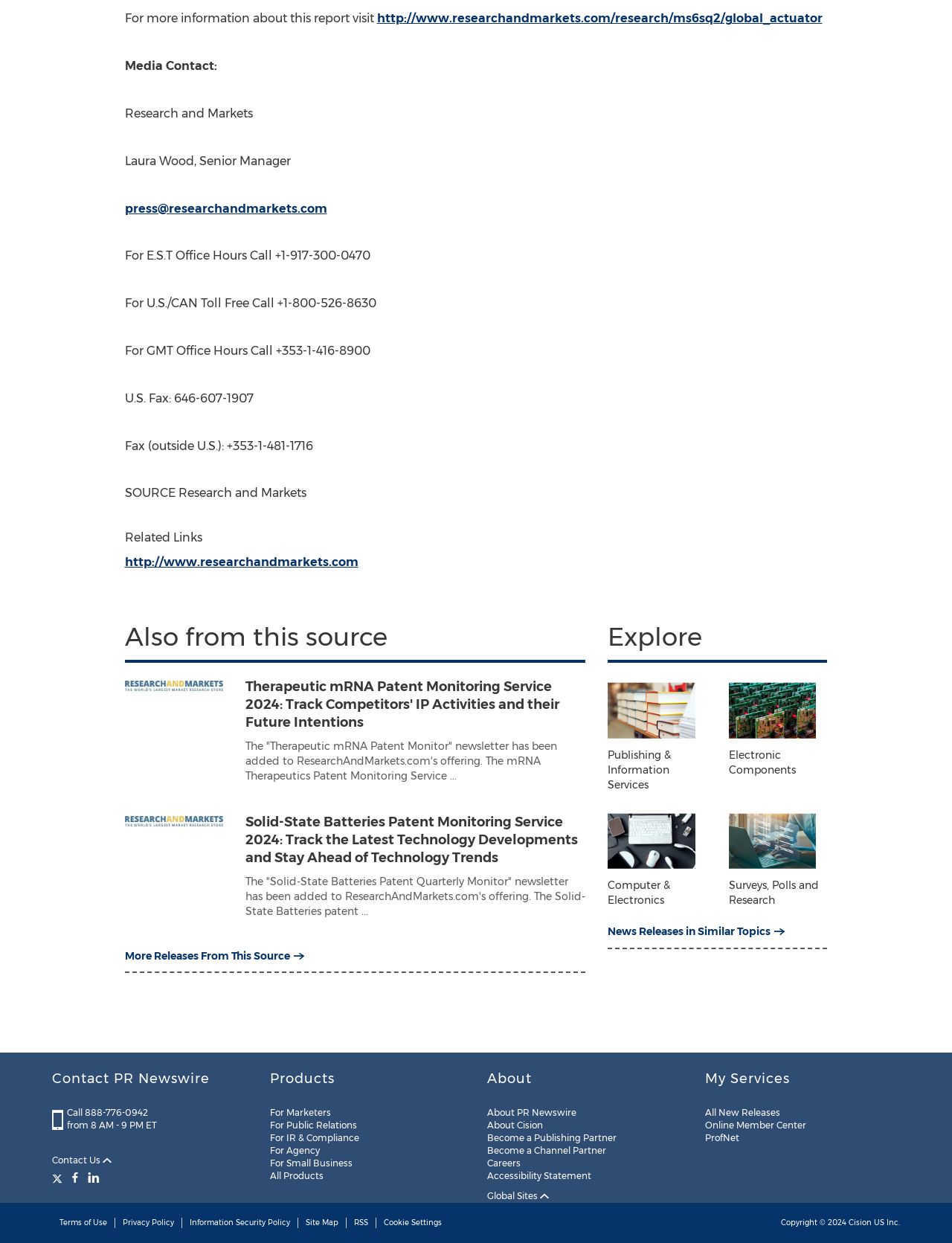Locate the bounding box coordinates of the element I should click to achieve the following instruction: "View the 'News Releases in Similar Topics'".

[0.639, 0.743, 0.869, 0.758]